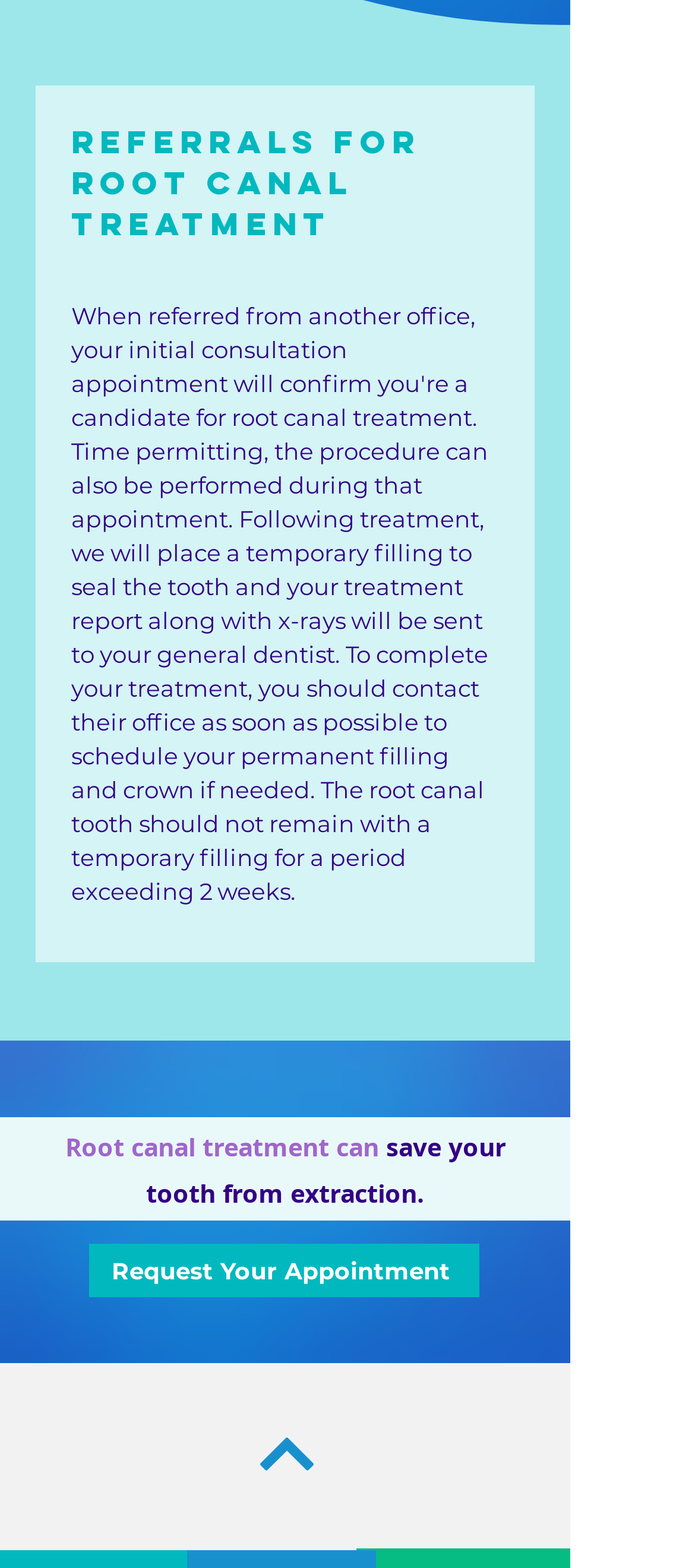What is the next step after root canal treatment?
Using the image, elaborate on the answer with as much detail as possible.

According to the text, after the root canal treatment, the patient should contact their general dentist as soon as possible to schedule a permanent filling and crown if needed. This suggests that the next step is to follow up with the general dentist for further treatment.